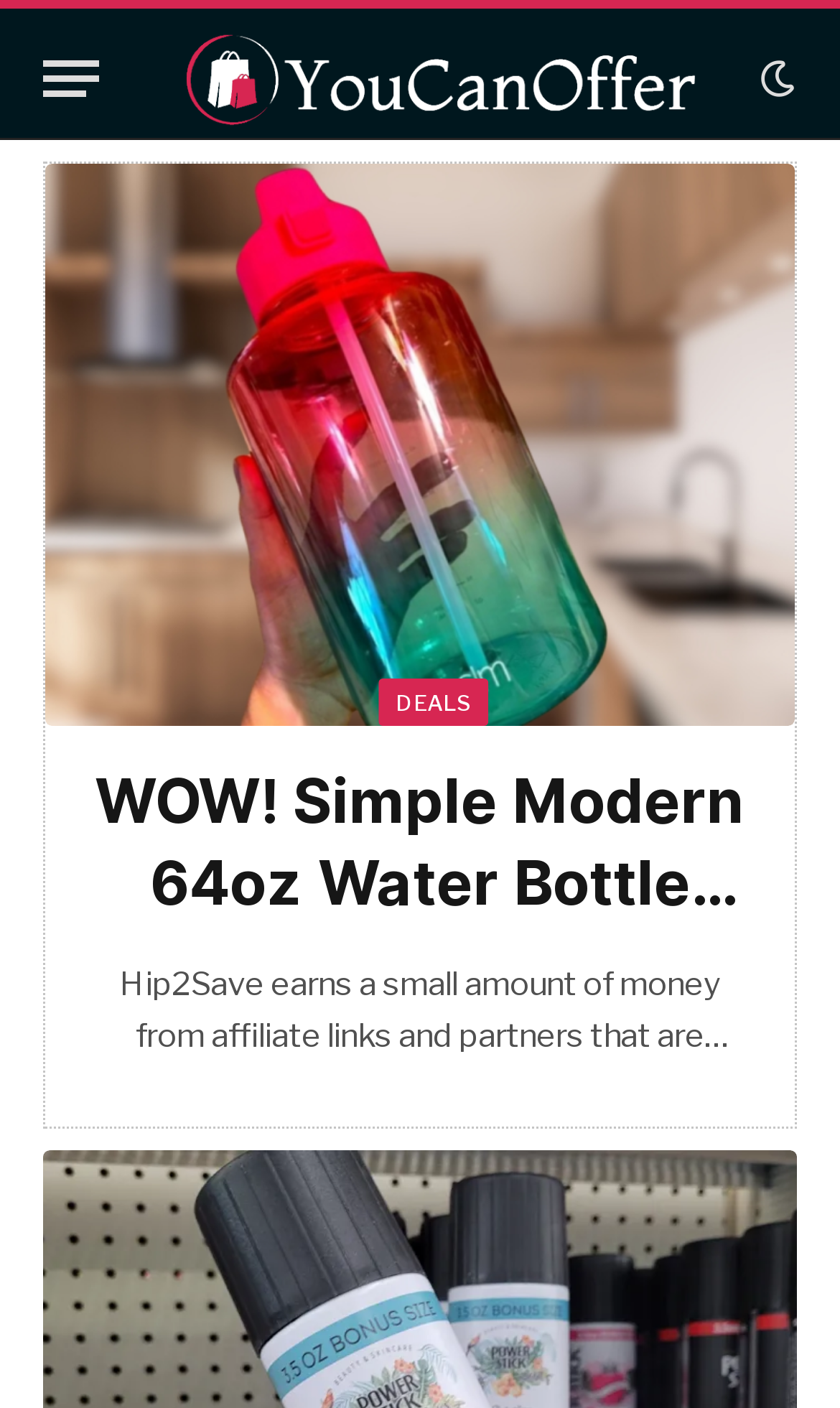Offer a meticulous description of the webpage's structure and content.

The webpage appears to be a deals and discounts website, with a focus on offering various products at discounted prices. At the top left corner, there is a "Menu" button, and next to it, the website's logo "YouCanOffer" is displayed as a link and an image. On the top right corner, there are two icons, possibly representing social media or account links.

The main content of the webpage is an article section that takes up most of the page. Within this section, there is a prominent deal highlighted, which is a Simple Modern 64oz Water Bottle available for $5.62 on Walmart.com, a significant discount from its regular price of $16. This deal is presented as a link, and there is also a heading with the same text. Below the heading, there is another link to the same deal.

Further down, there is a link labeled "DEALS" that may lead to a page with more discounted offers. Additionally, there is a paragraph of text that explains how the website earns money from affiliate links and partners included in the post, and provides information about prices and availability.

Overall, the webpage is focused on presenting deals and discounts to users, with a clear and easy-to-navigate layout.